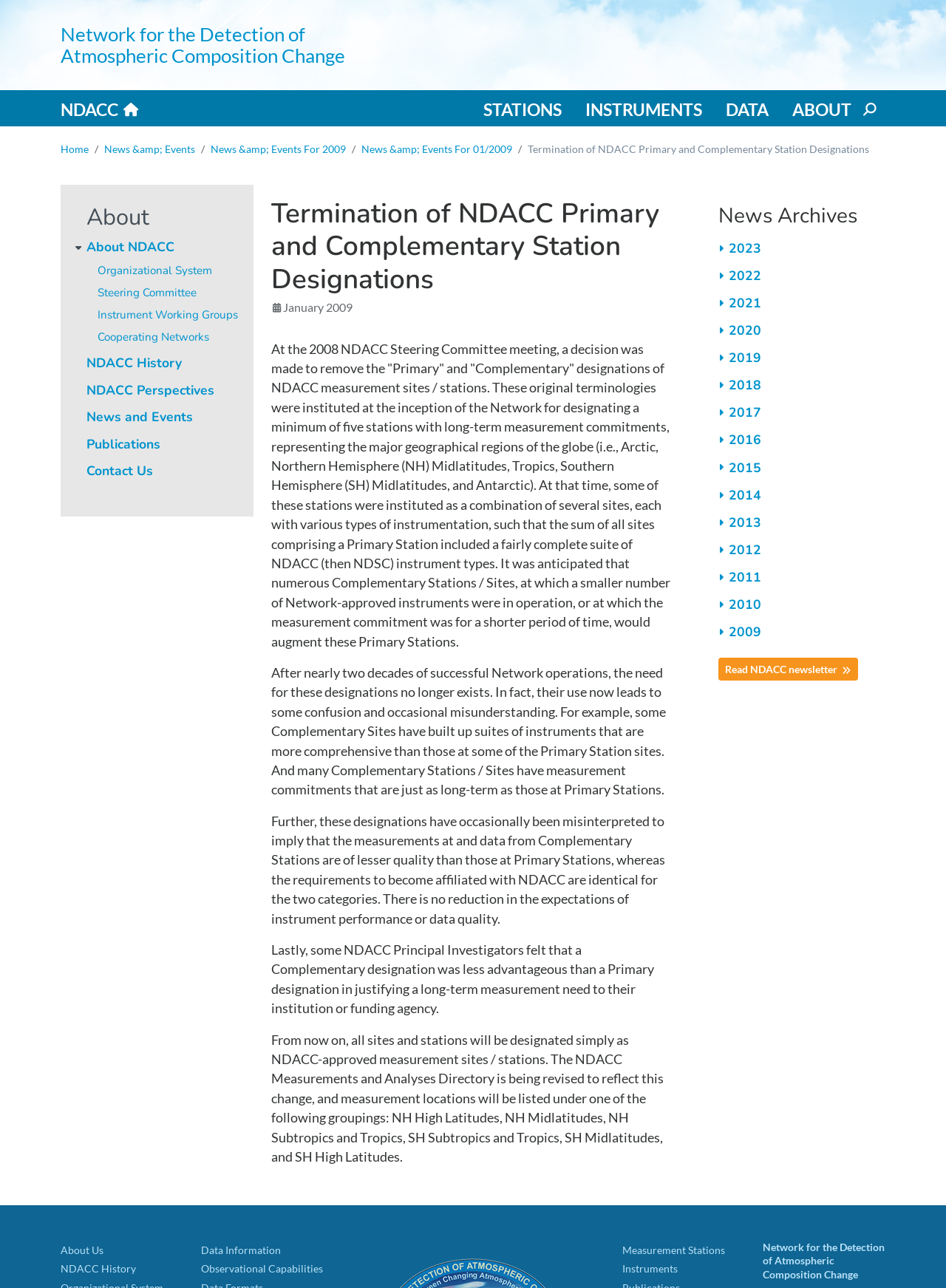Identify the bounding box coordinates of the section to be clicked to complete the task described by the following instruction: "Go to the 'STATIONS' page". The coordinates should be four float numbers between 0 and 1, formatted as [left, top, right, bottom].

[0.511, 0.077, 0.594, 0.106]